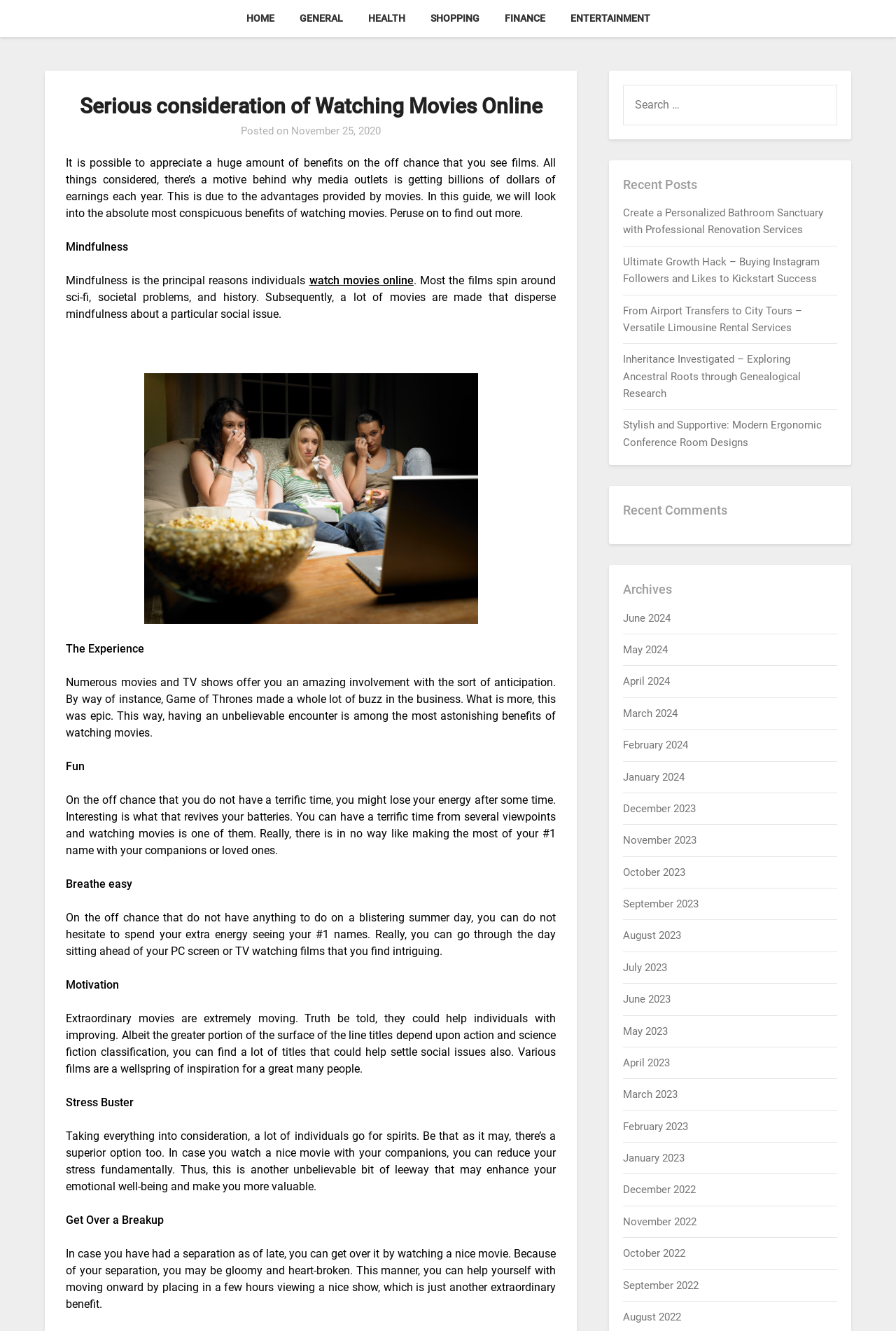Please provide the bounding box coordinates for the element that needs to be clicked to perform the instruction: "Search for something". The coordinates must consist of four float numbers between 0 and 1, formatted as [left, top, right, bottom].

[0.696, 0.064, 0.934, 0.094]